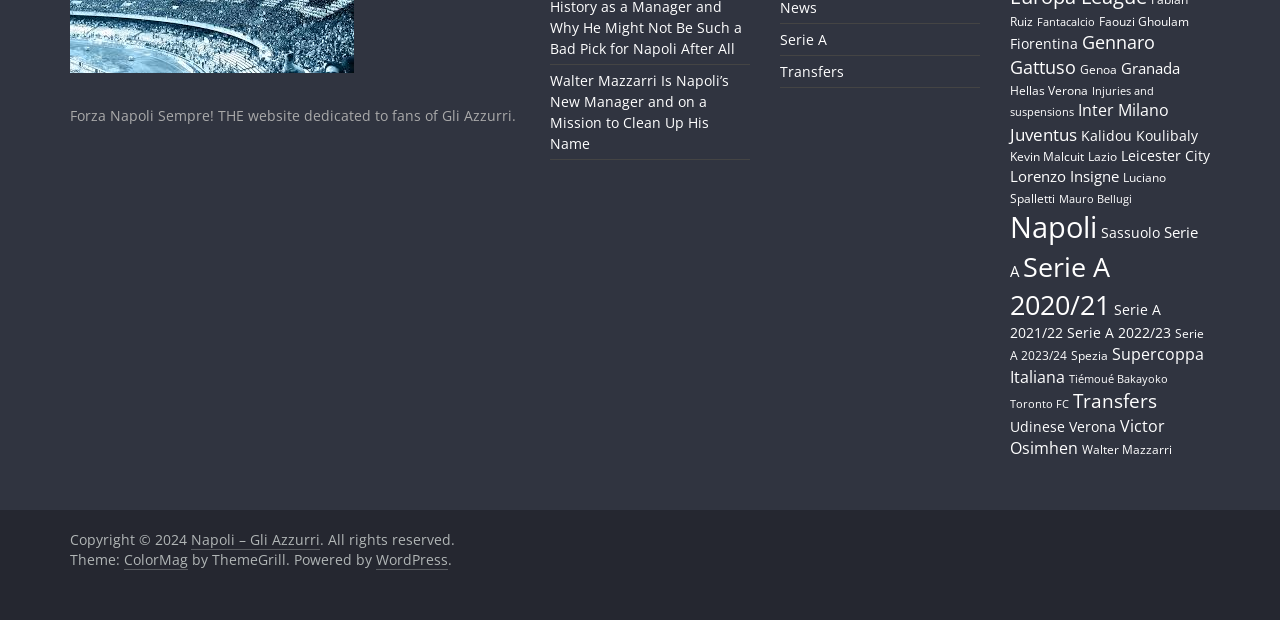Please find the bounding box coordinates of the clickable region needed to complete the following instruction: "Learn about Gennaro Gattuso". The bounding box coordinates must consist of four float numbers between 0 and 1, i.e., [left, top, right, bottom].

[0.789, 0.049, 0.902, 0.127]